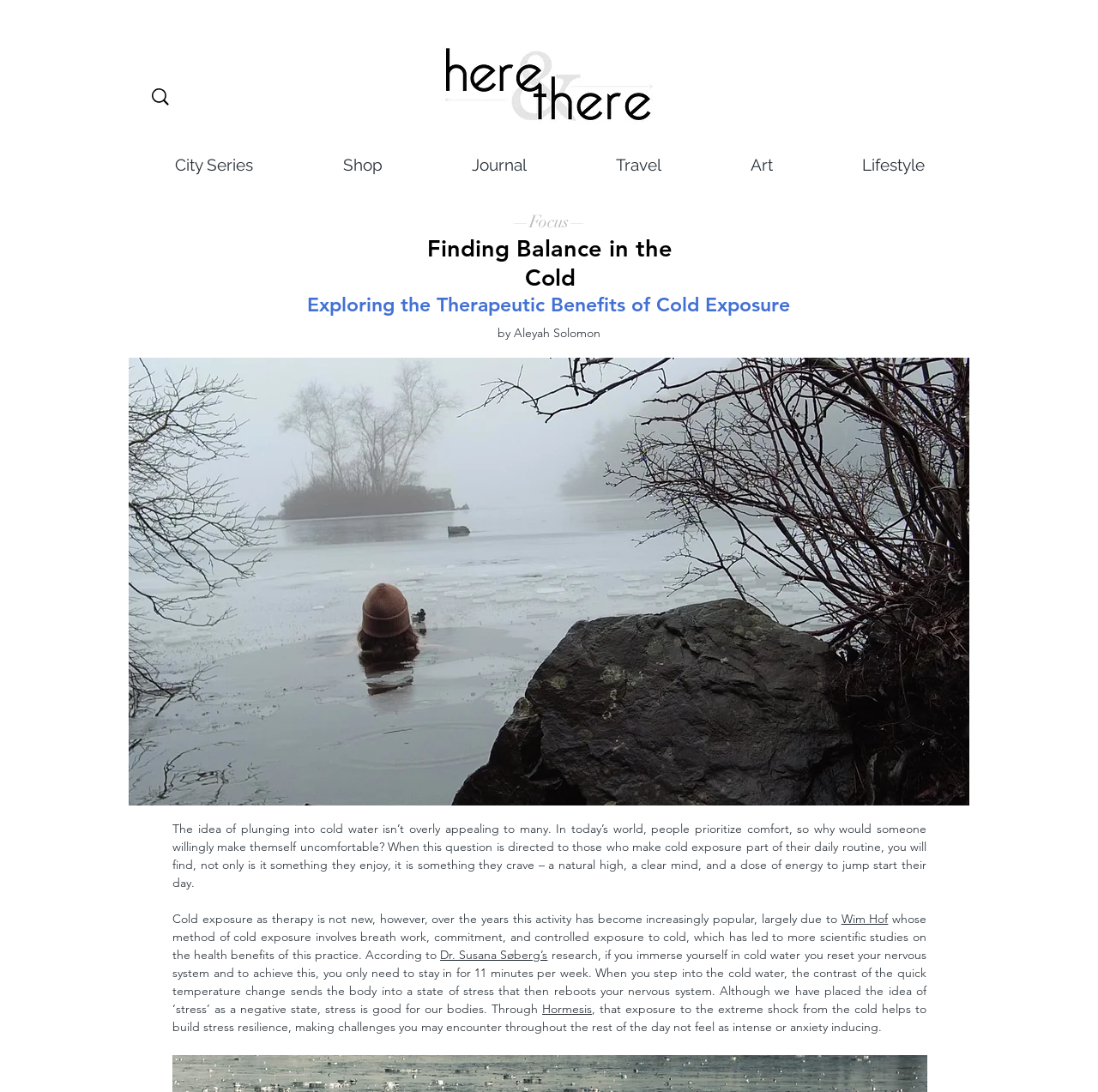Could you specify the bounding box coordinates for the clickable section to complete the following instruction: "Read the article by Aleyah Solomon"?

[0.175, 0.295, 0.824, 0.315]